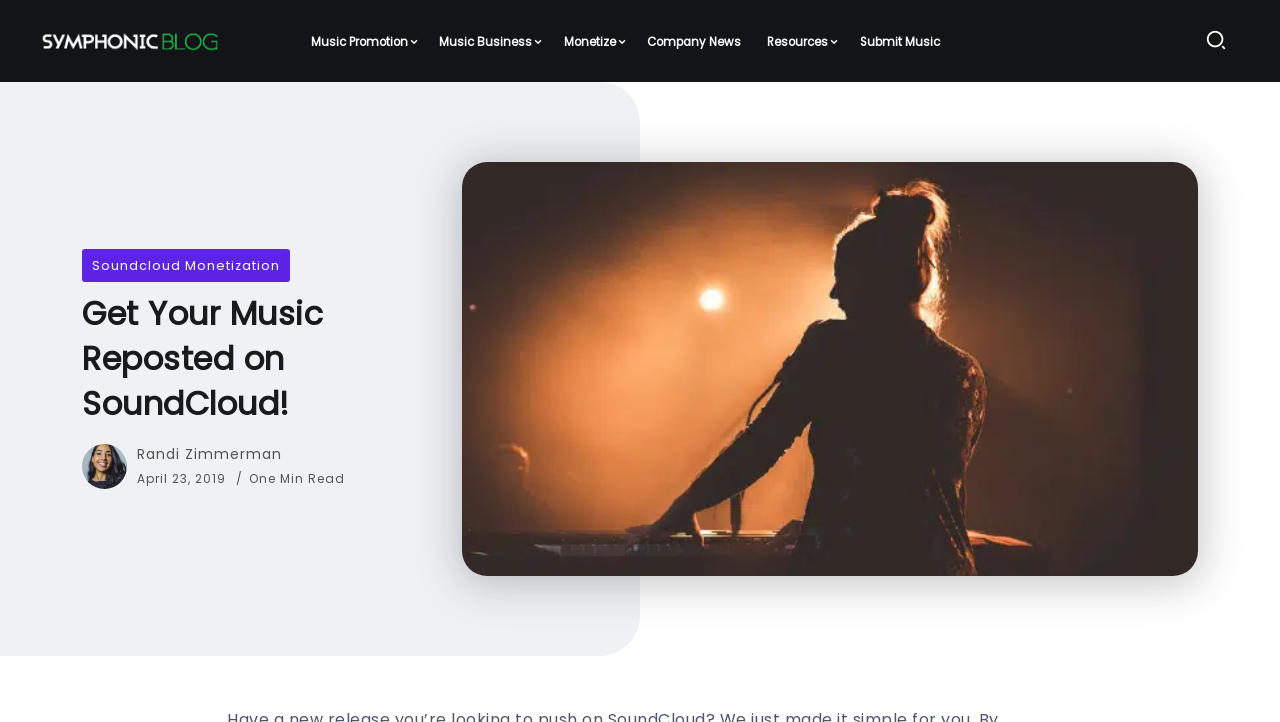Examine the screenshot and answer the question in as much detail as possible: What is the topic of the article?

I analyzed the content of the article and found that it is about getting music reposted on SoundCloud, which is indicated by the heading 'Get Your Music Reposted on SoundCloud!' and the accompanying image.